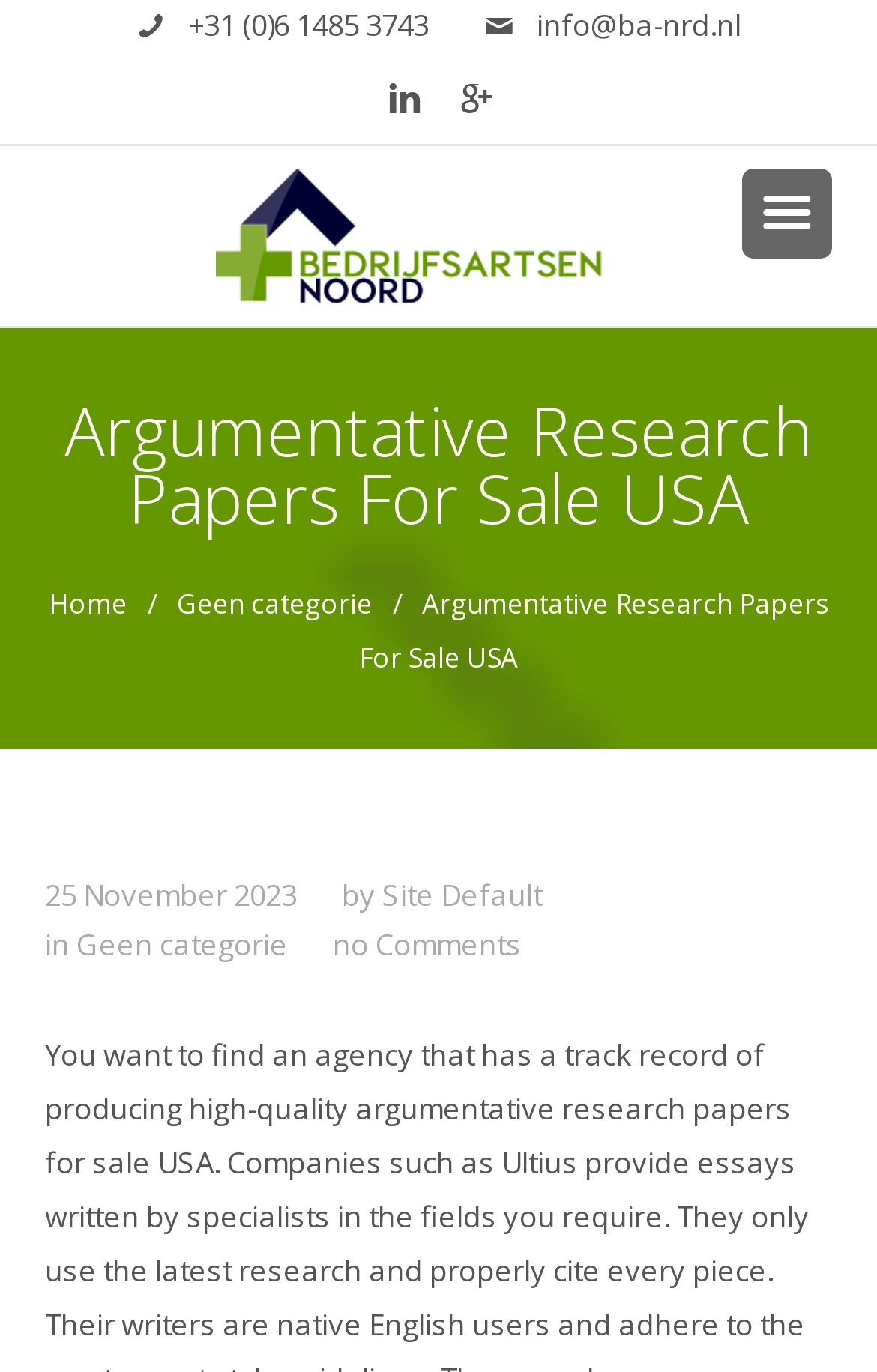Identify the bounding box coordinates for the region of the element that should be clicked to carry out the instruction: "Send an email". The bounding box coordinates should be four float numbers between 0 and 1, i.e., [left, top, right, bottom].

[0.553, 0.003, 0.845, 0.033]